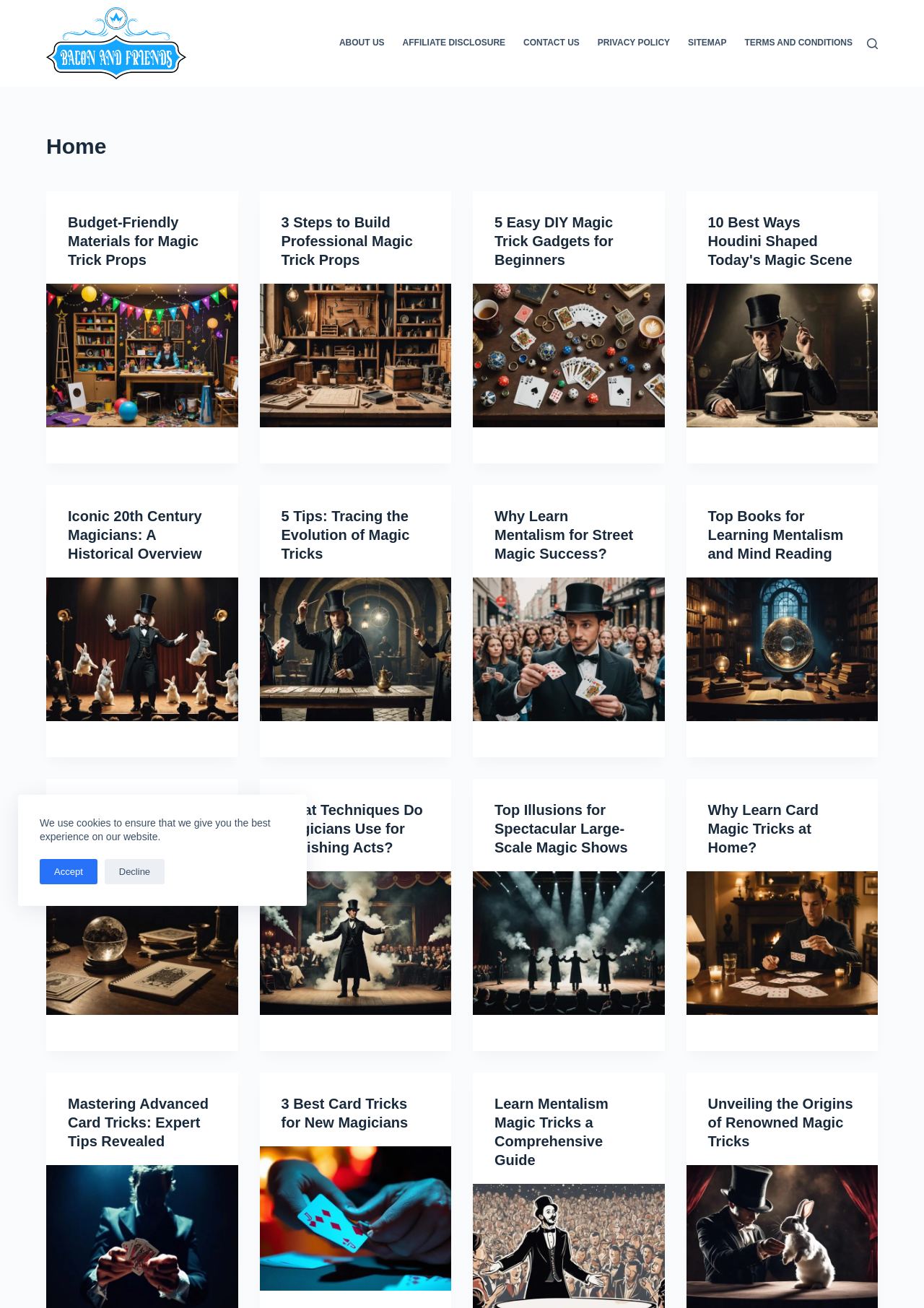Extract the bounding box of the UI element described as: "Affiliate Disclosure".

[0.426, 0.0, 0.557, 0.066]